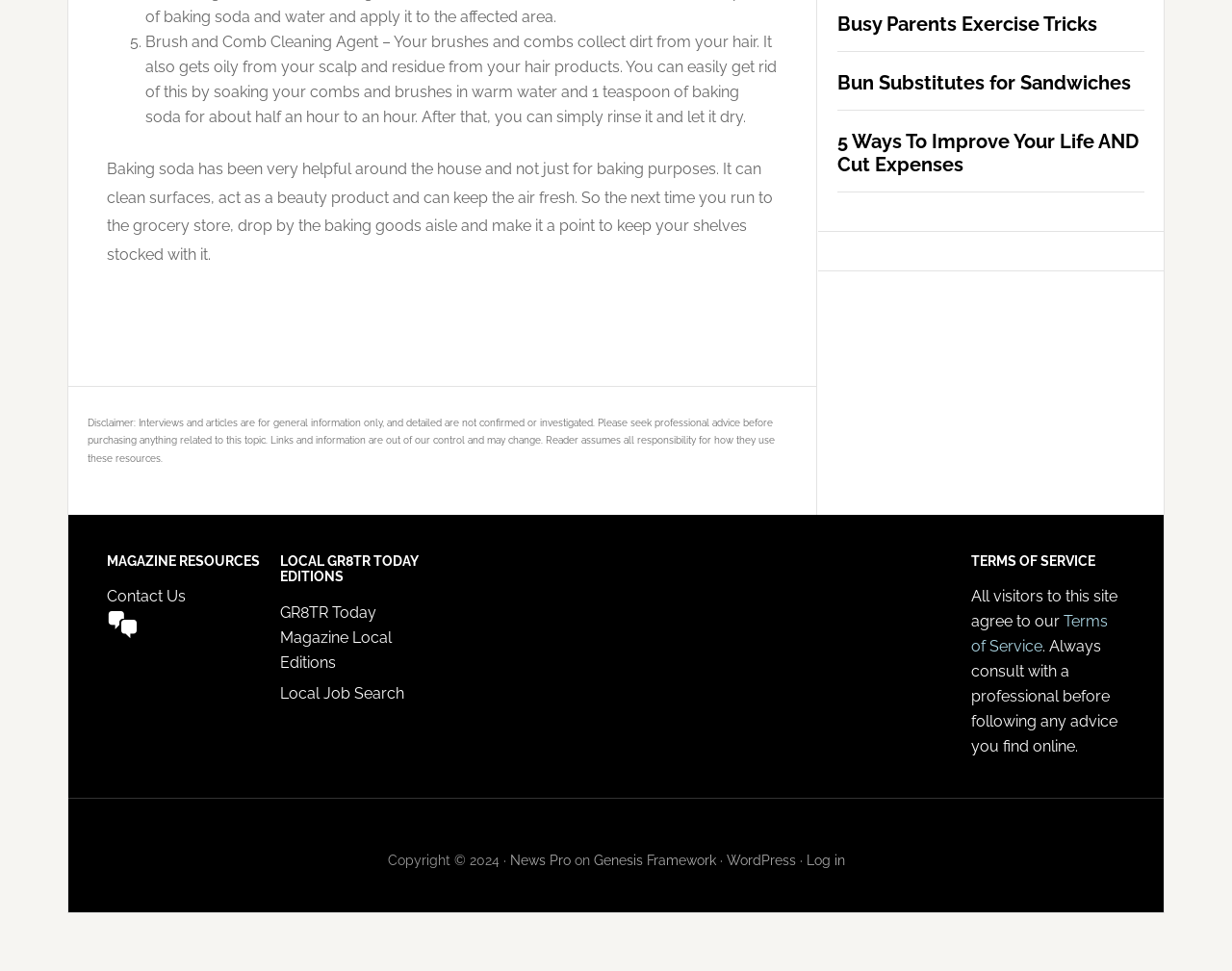Find the bounding box coordinates for the element described here: "Busy Parents Exercise Tricks".

[0.68, 0.013, 0.891, 0.037]